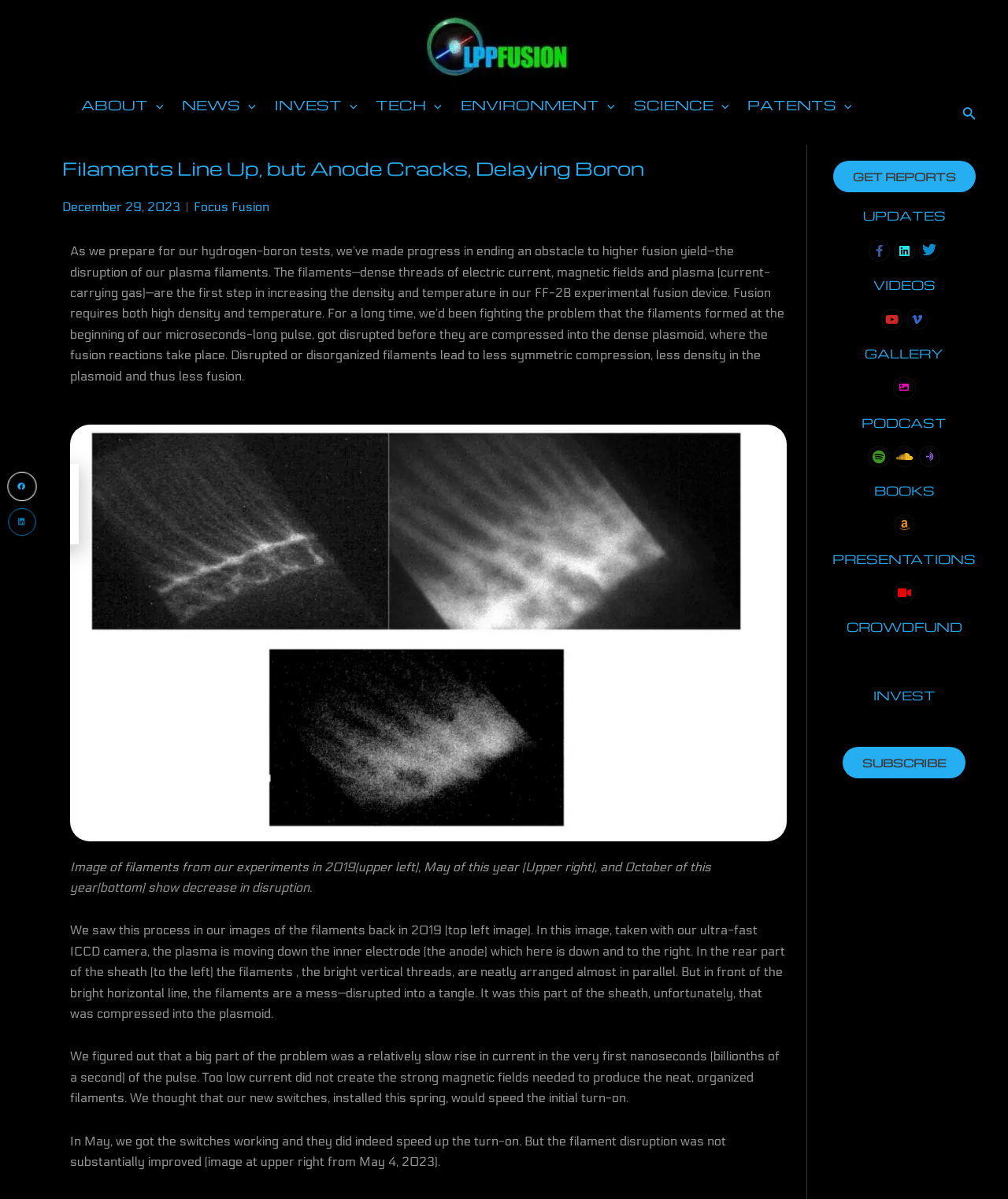What is the website about?
Give a thorough and detailed response to the question.

Based on the webpage content, it appears to be about fusion, specifically the progress made in ending an obstacle to higher fusion yield, which is the disruption of plasma filaments.